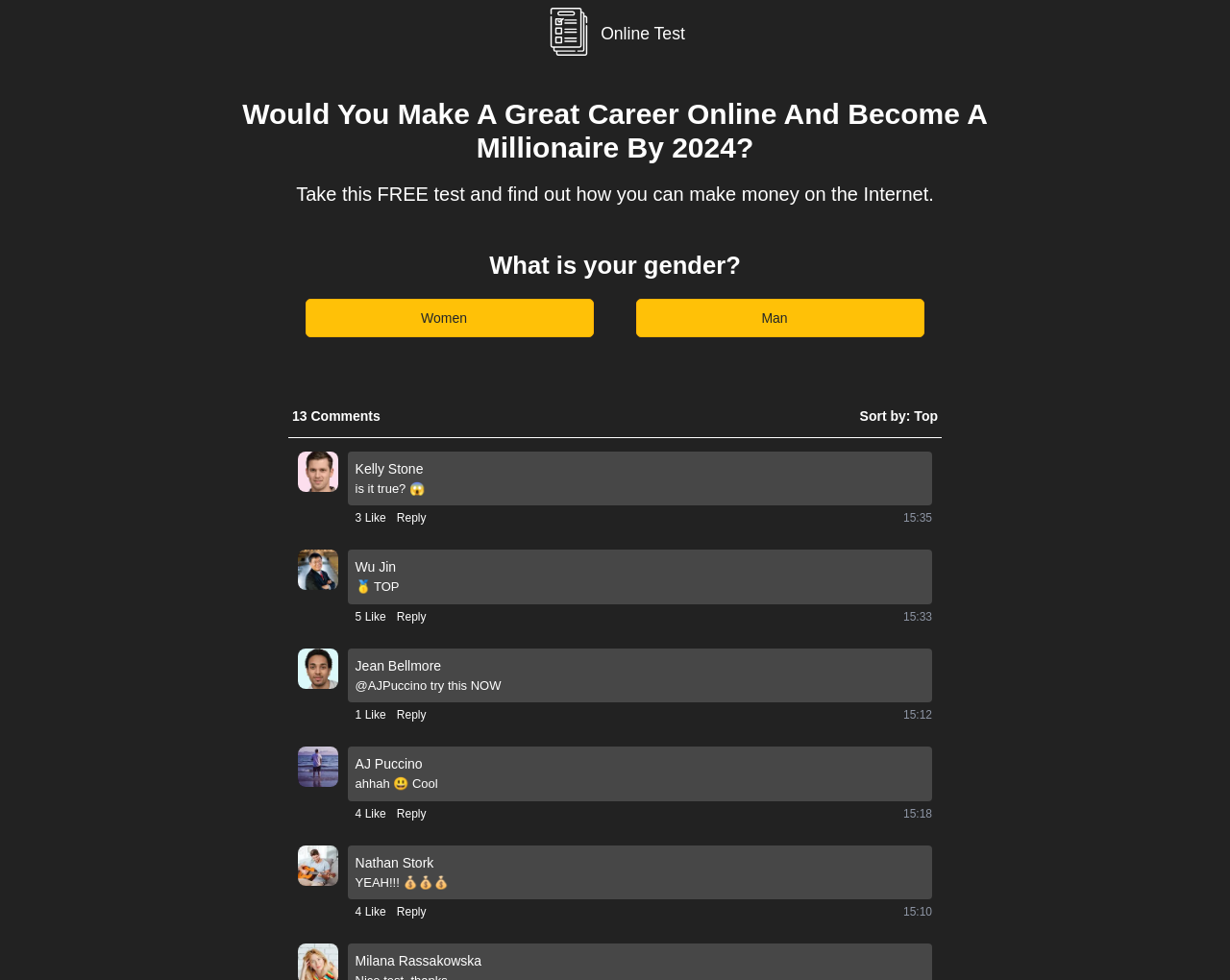Identify the primary heading of the webpage and provide its text.

Would You Make A Great Career Online And Become A Millionaire By 2024?